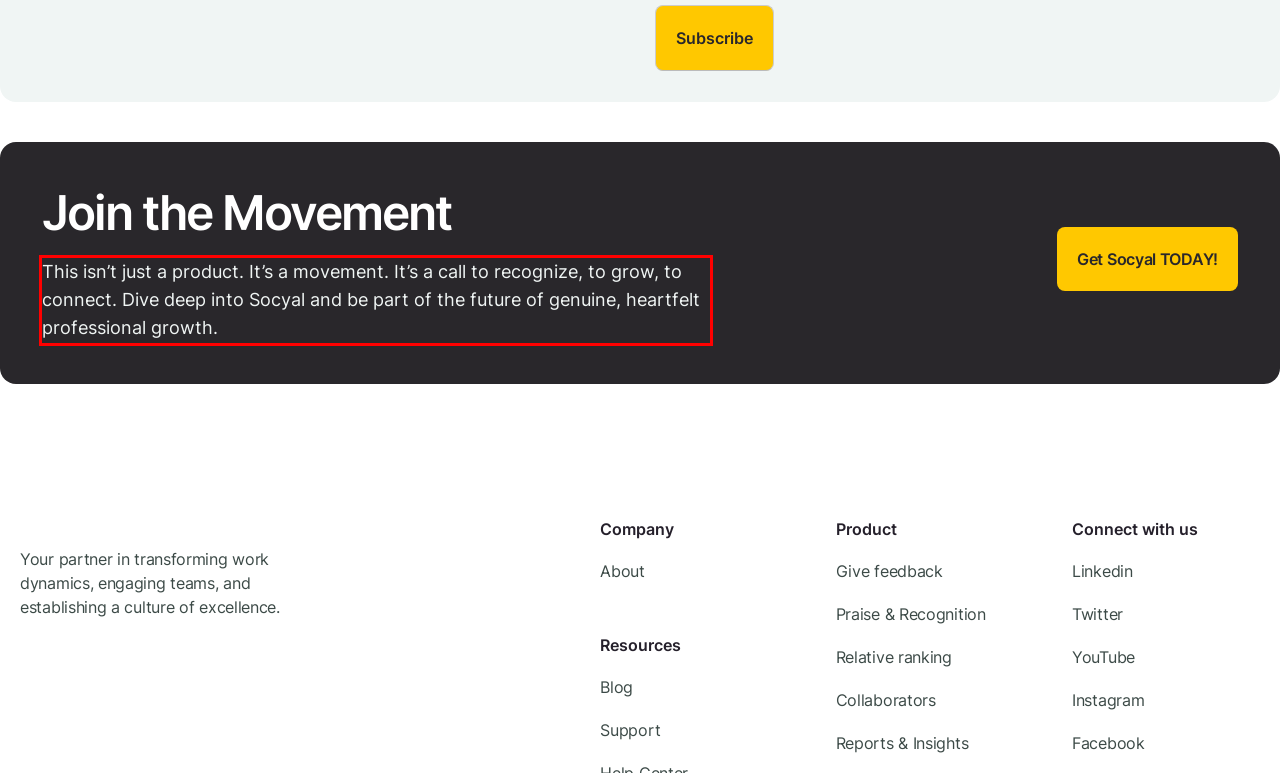Using the provided screenshot, read and generate the text content within the red-bordered area.

This isn’t just a product. It’s a movement. It’s a call to recognize, to grow, to connect. Dive deep into Socyal and be part of the future of genuine, heartfelt professional growth.